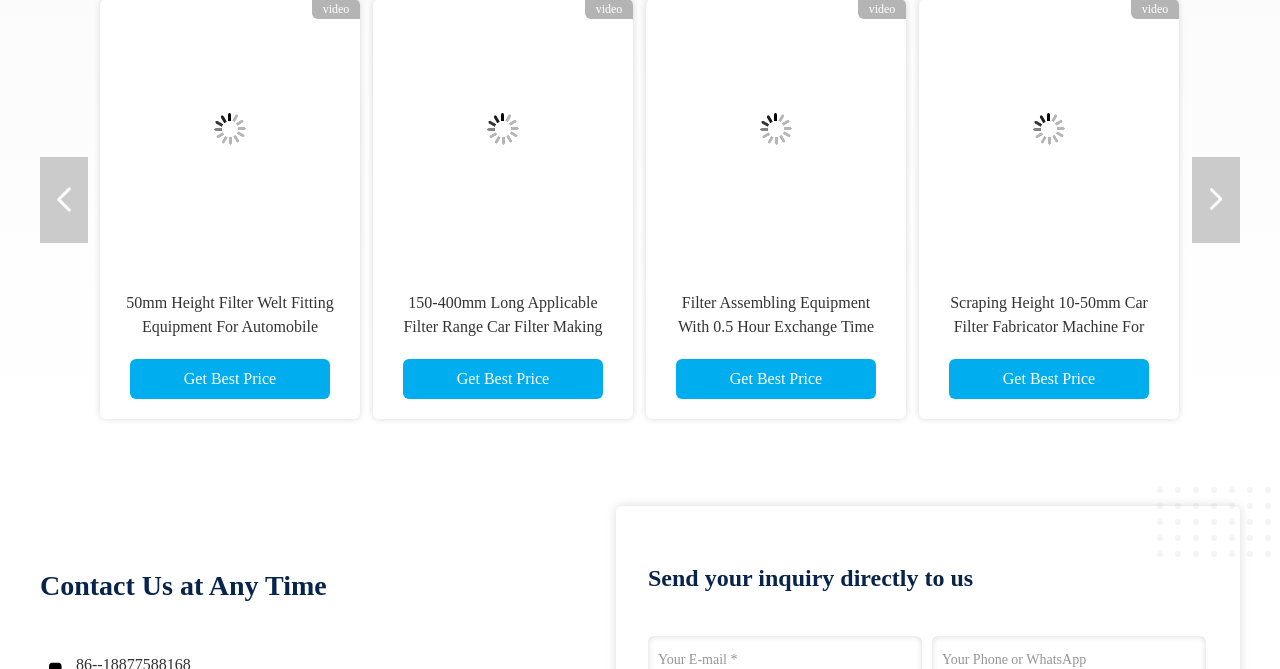Please locate the bounding box coordinates of the element's region that needs to be clicked to follow the instruction: "Click the 'Get Best Price' button for 'High Efficiency Saloon Air Filter Making Machine For Customer Requirements'". The bounding box coordinates should be provided as four float numbers between 0 and 1, i.e., [left, top, right, bottom].

[0.102, 0.537, 0.258, 0.597]